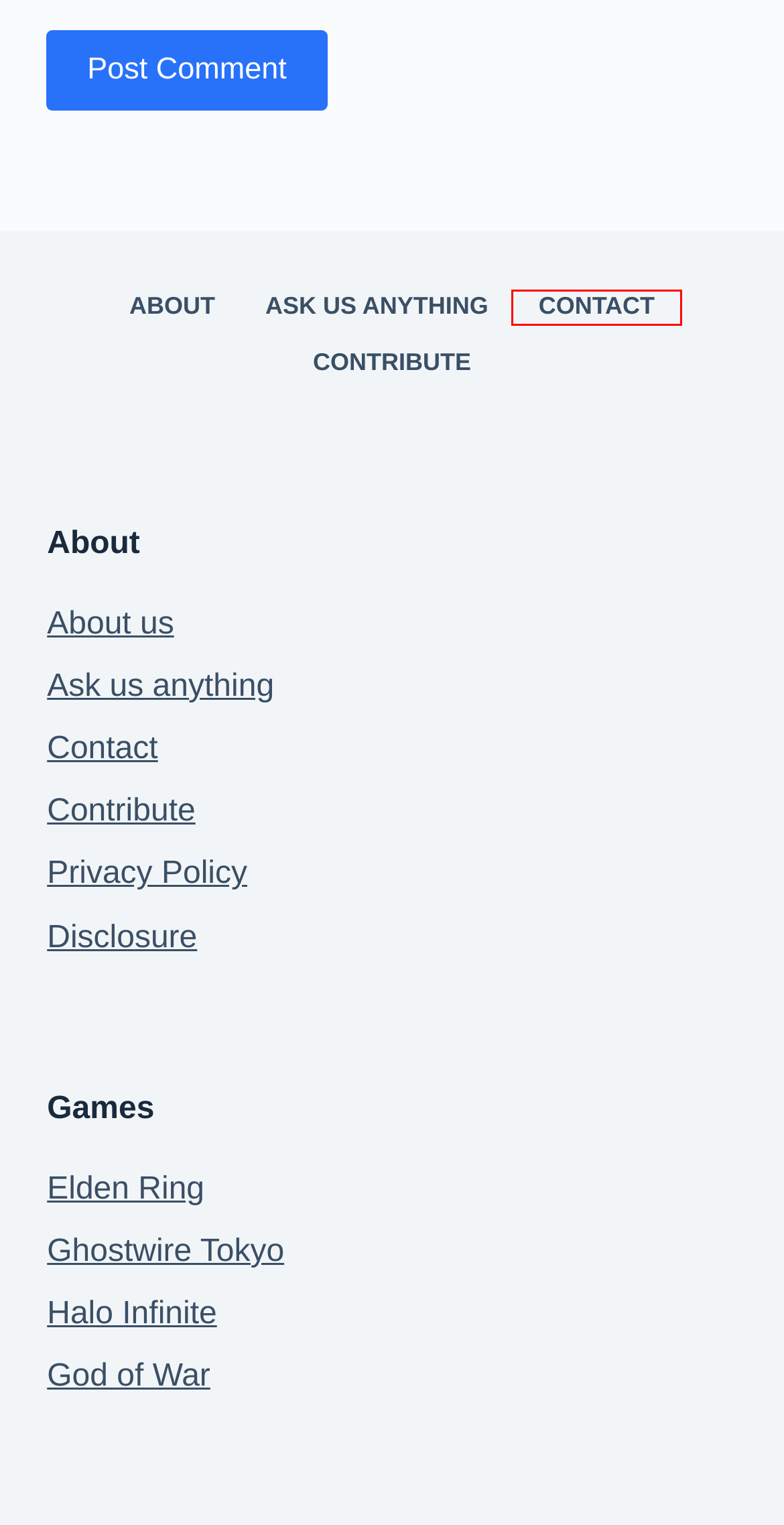A screenshot of a webpage is given, featuring a red bounding box around a UI element. Please choose the webpage description that best aligns with the new webpage after clicking the element in the bounding box. These are the descriptions:
A. Contact - Attract Mode
B. About - Attract Mode
C. Halo Infinite - Attract Mode
D. Ghostwire Tokyo - Attract Mode
E. God of War - Attract Mode
F. Privacy Policy - Attract Mode
G. Disclosure - Attract Mode
H. Elden Ring - Attract Mode

A